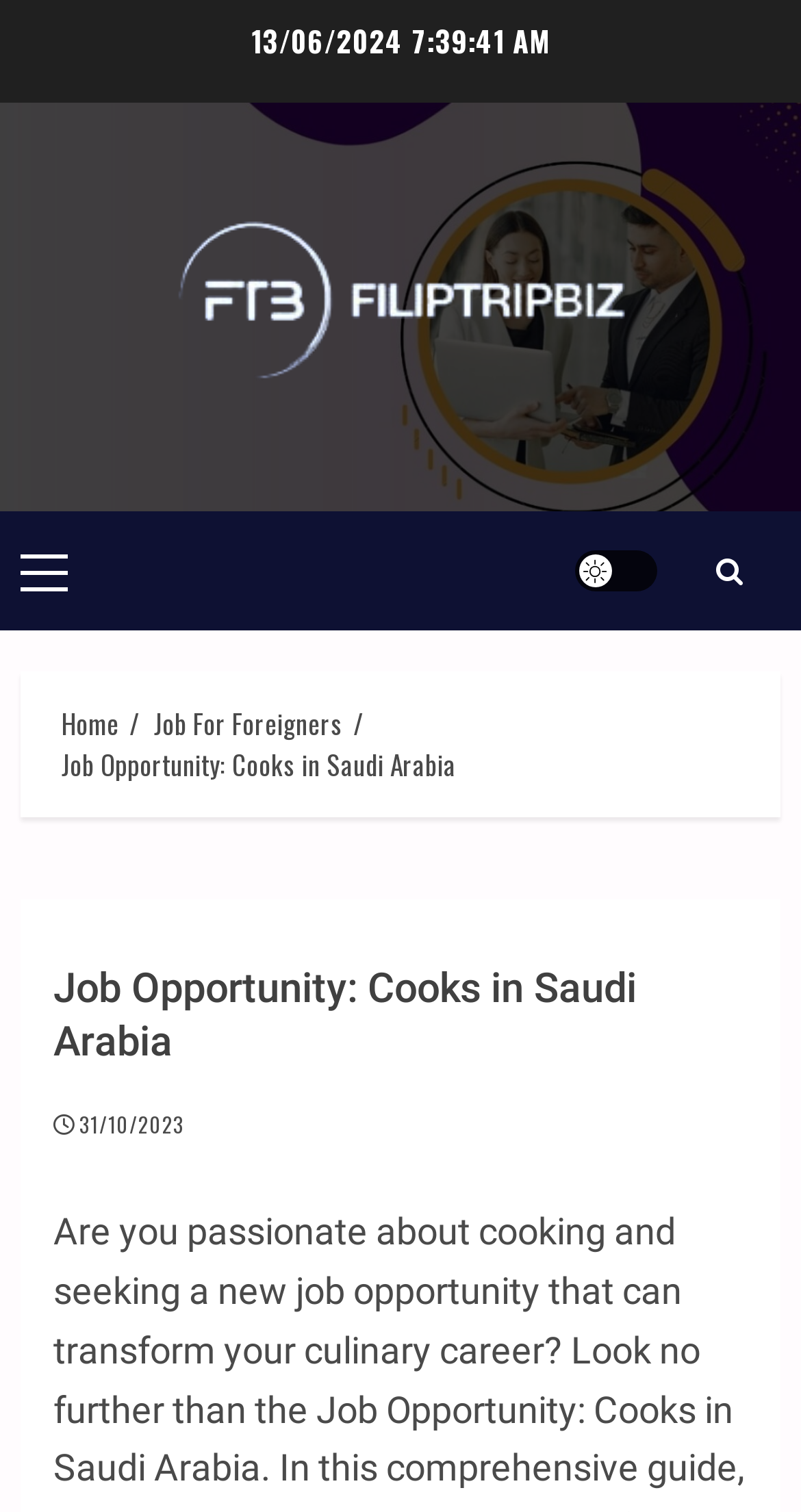Please respond to the question with a concise word or phrase:
Is the logo located at the top-left corner of the webpage?

No